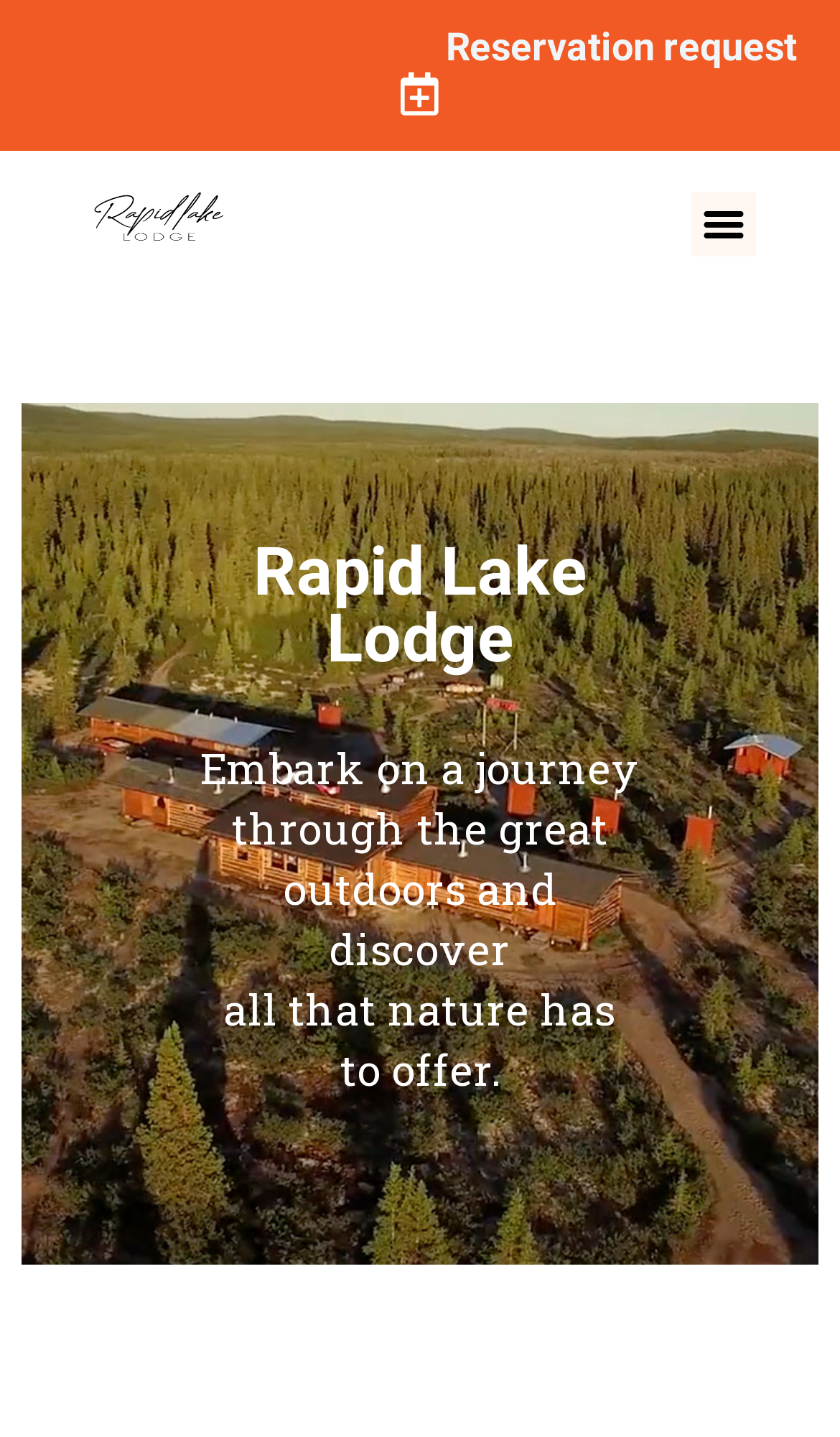Answer the question below using just one word or a short phrase: 
How many StaticText elements are inside the 'Menu Toggle' button?

3